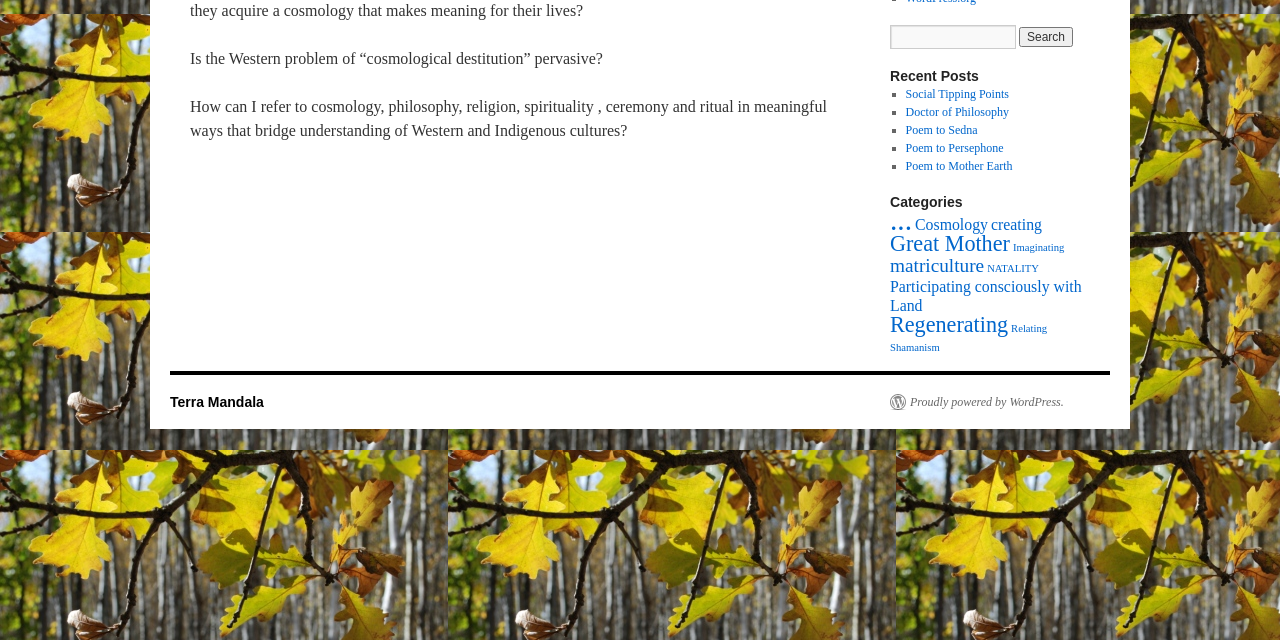Using the provided element description "Poem to Persephone", determine the bounding box coordinates of the UI element.

[0.707, 0.22, 0.784, 0.242]